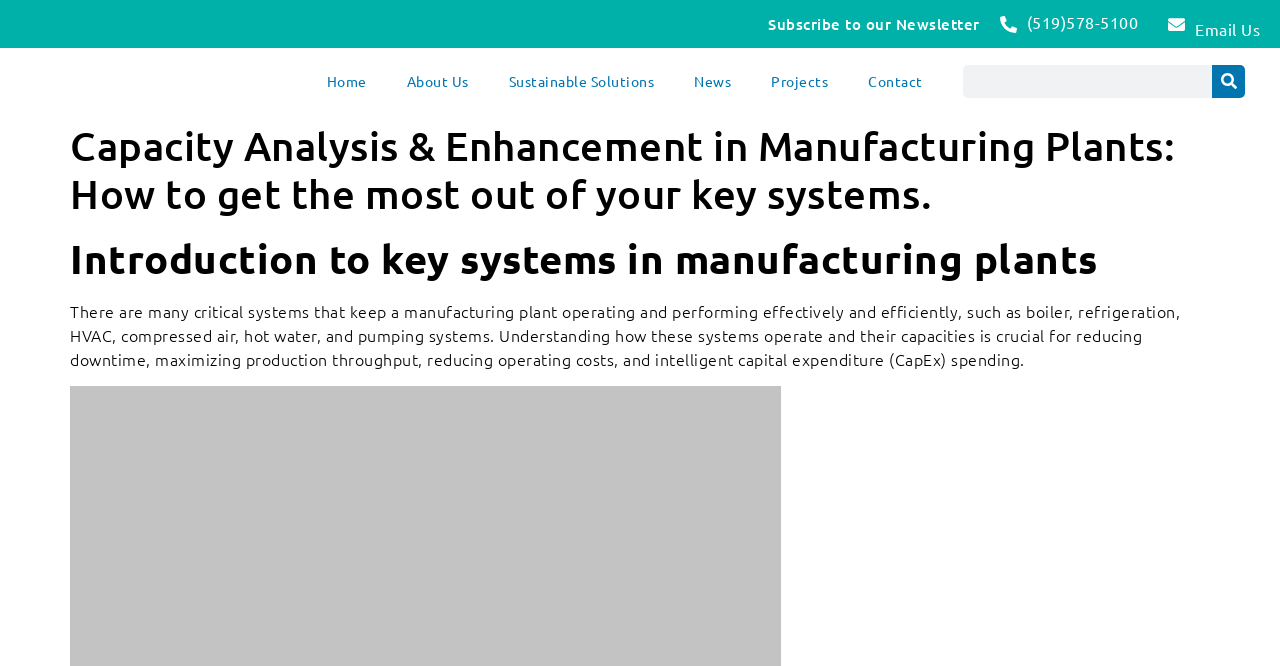Identify the bounding box coordinates of the region that should be clicked to execute the following instruction: "Go to the home page".

[0.239, 0.088, 0.302, 0.157]